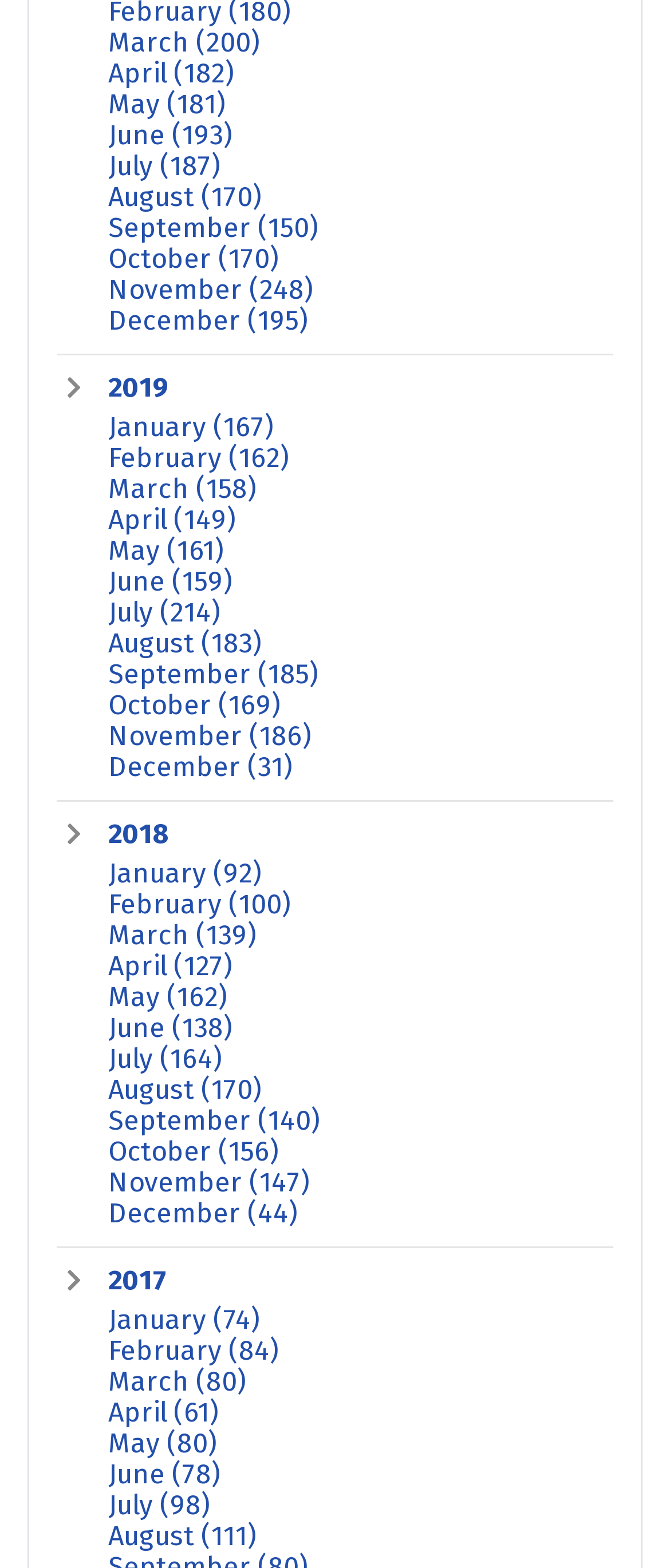Indicate the bounding box coordinates of the element that needs to be clicked to satisfy the following instruction: "View March 200". The coordinates should be four float numbers between 0 and 1, i.e., [left, top, right, bottom].

[0.162, 0.017, 0.387, 0.037]